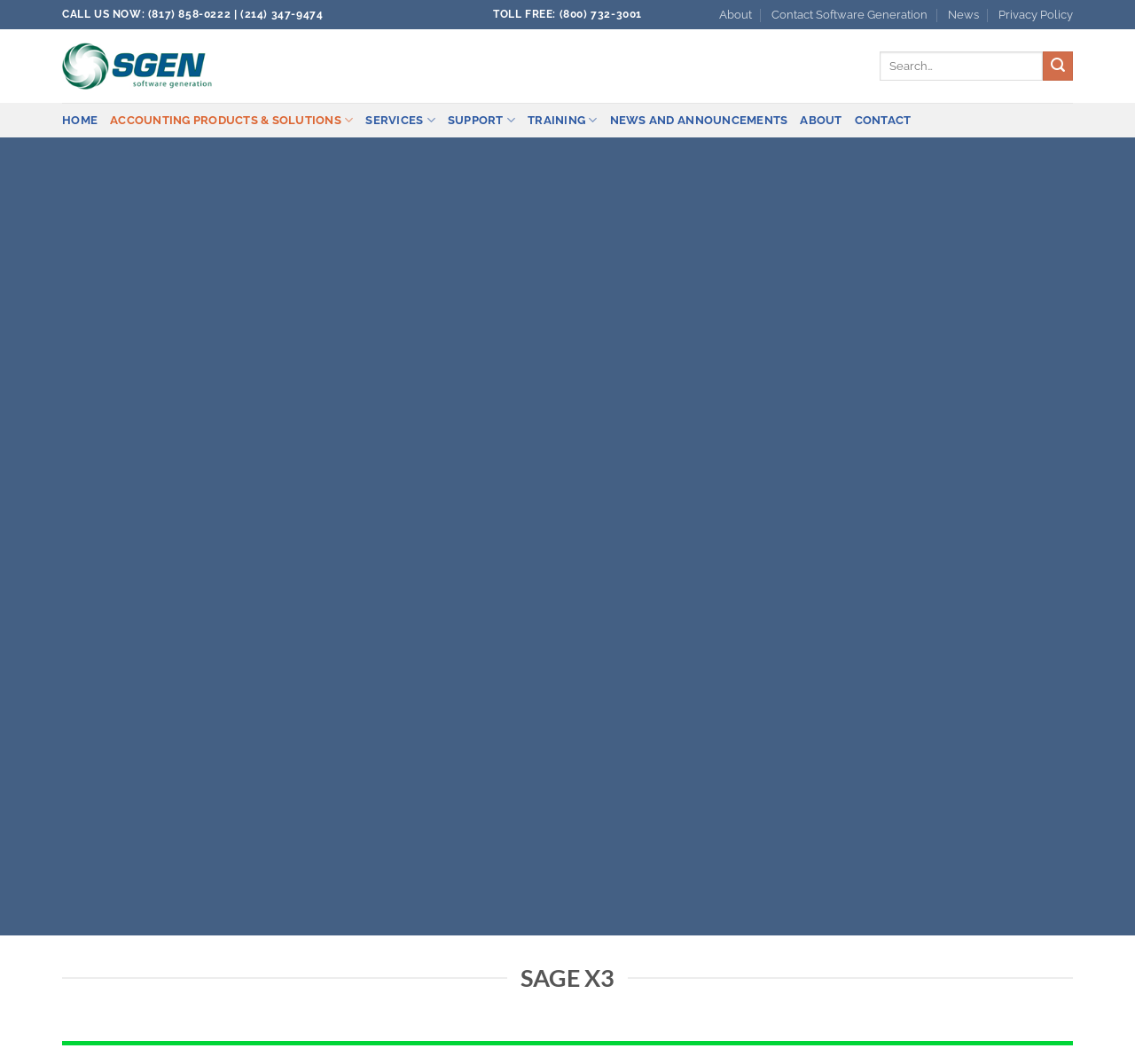Identify the bounding box coordinates for the UI element mentioned here: "Privacy Policy". Provide the coordinates as four float values between 0 and 1, i.e., [left, top, right, bottom].

[0.88, 0.003, 0.945, 0.025]